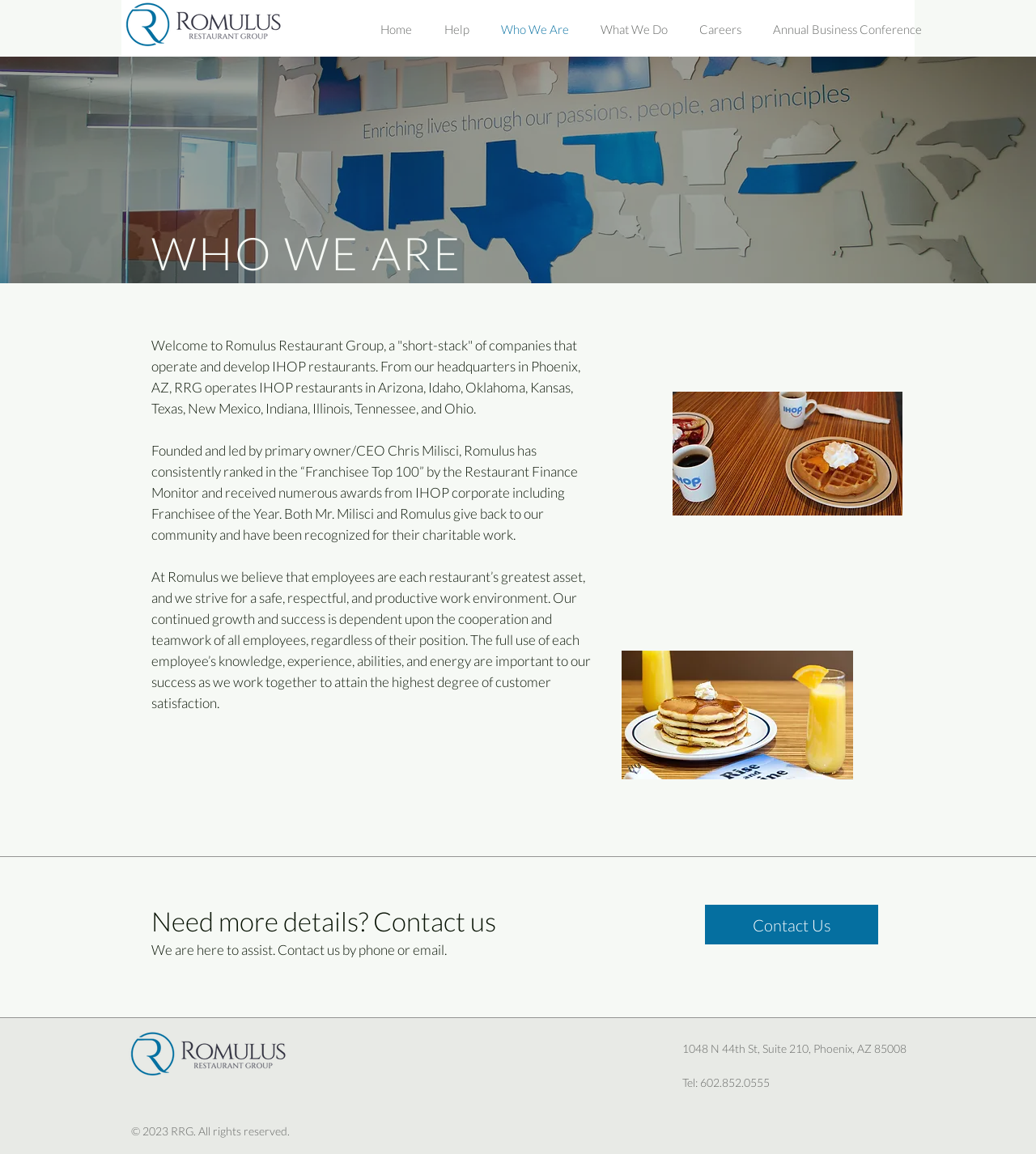What type of restaurants does Romulus operate?
Please provide a comprehensive answer based on the visual information in the image.

According to the webpage, Romulus Restaurant Group operates and develops IHOP restaurants, as stated in the first paragraph of the main content.